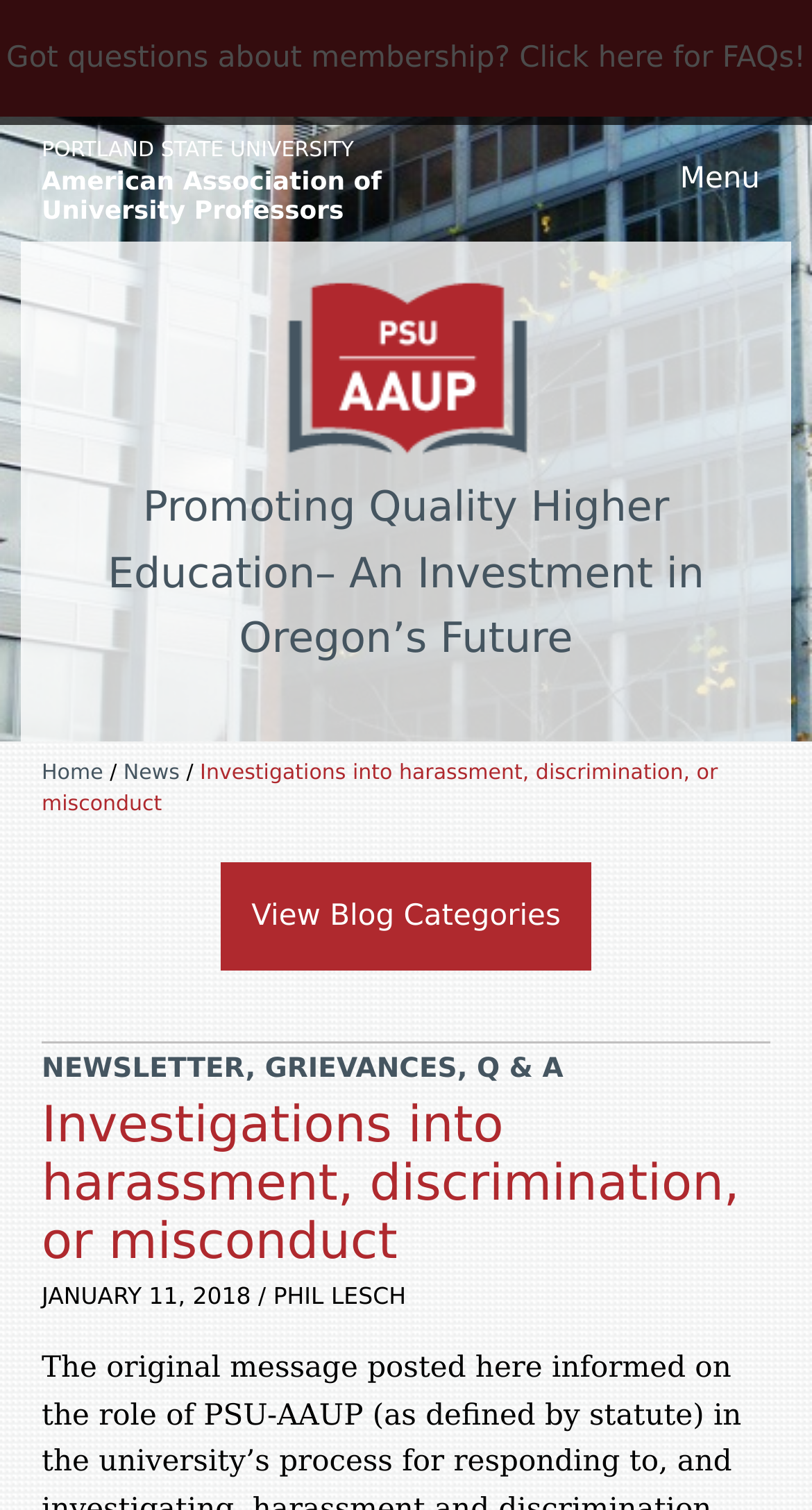Who is the author of the latest article?
Look at the image and provide a short answer using one word or a phrase.

PHIL LESCH